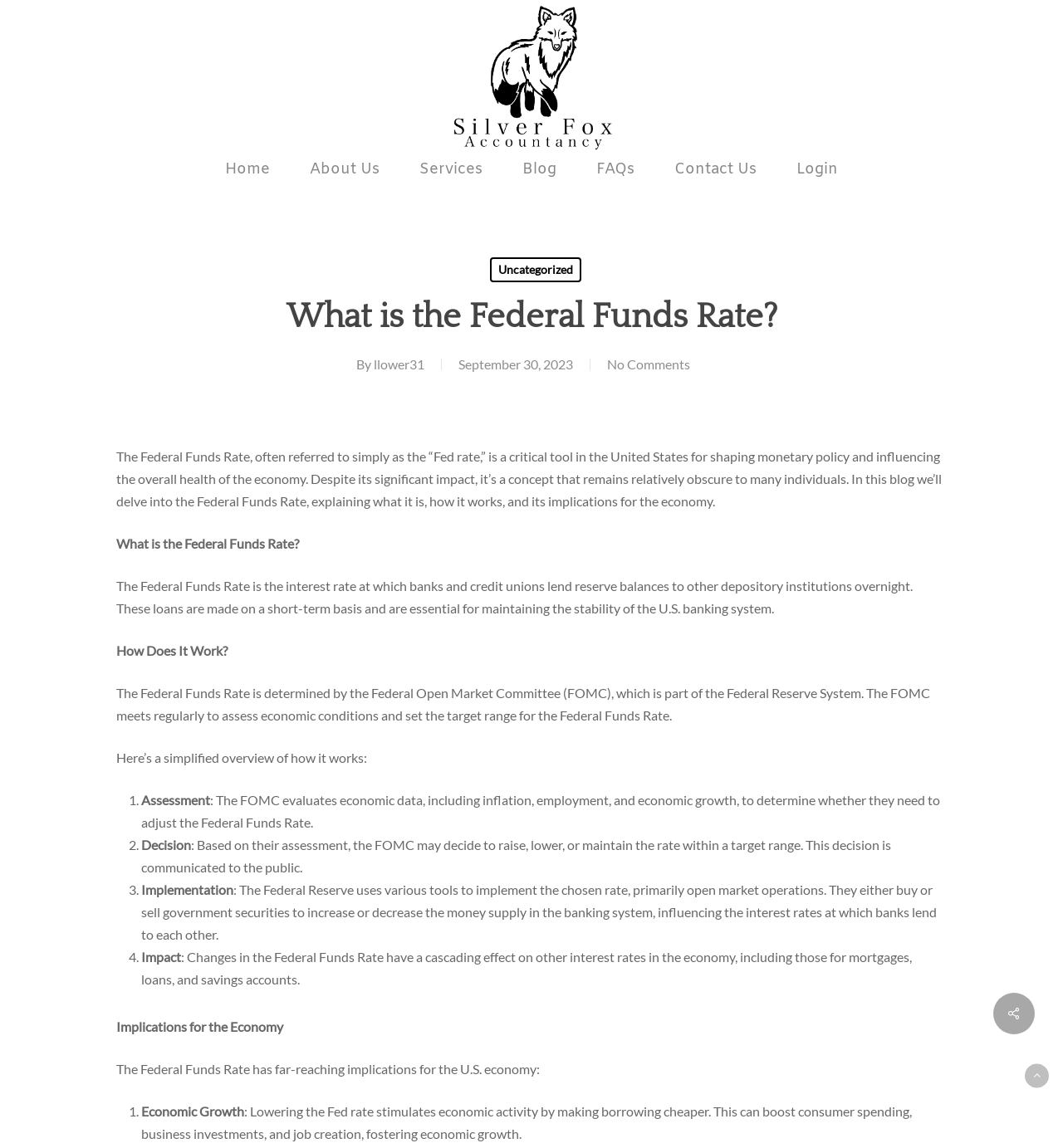Find the bounding box coordinates corresponding to the UI element with the description: "alt="Silver Fox Accountancy"". The coordinates should be formatted as [left, top, right, bottom], with values as floats between 0 and 1.

[0.416, 0.004, 0.584, 0.134]